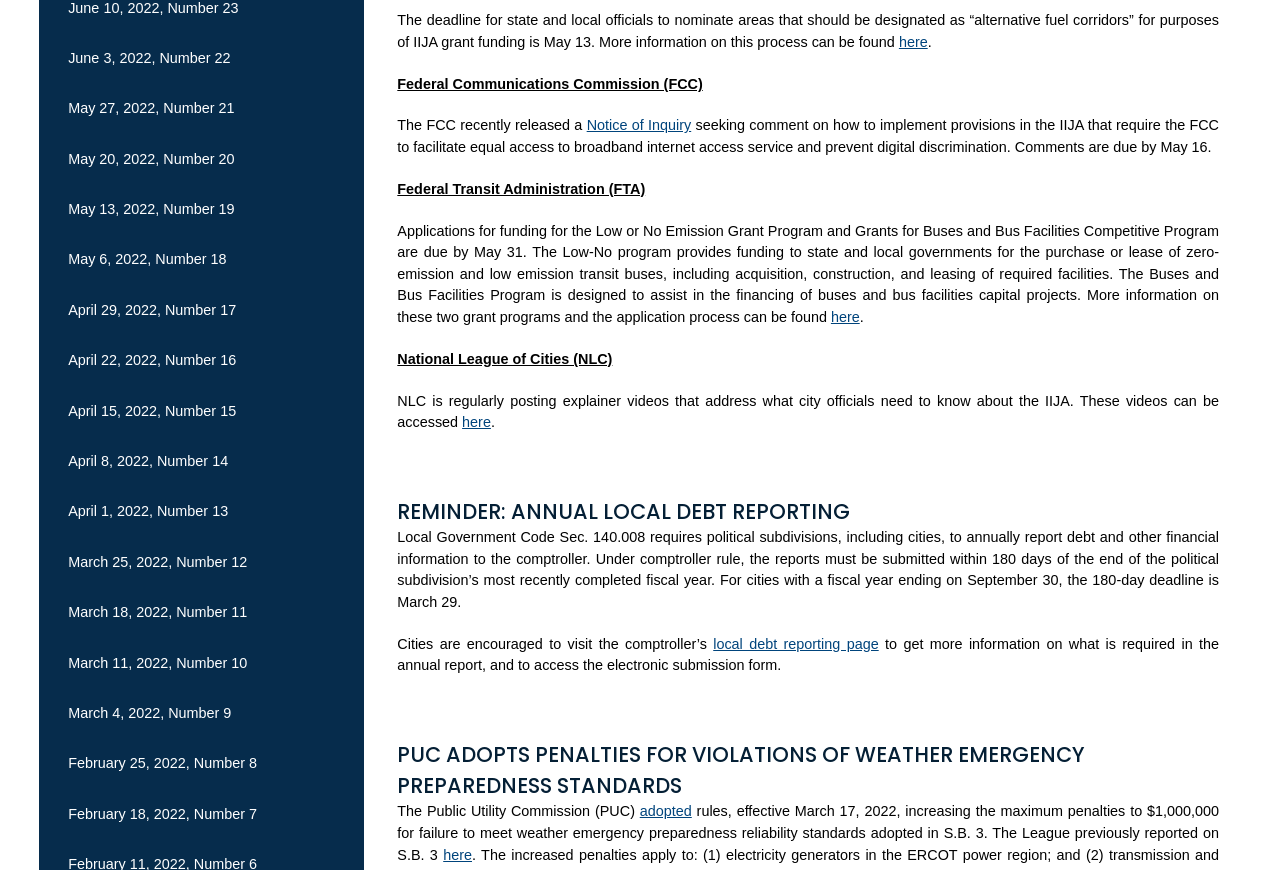What is the purpose of the Low-No program?
Using the image as a reference, deliver a detailed and thorough answer to the question.

The purpose of the Low-No program can be inferred from the text, which states 'The Low-No program provides funding to state and local governments for the purchase or lease of zero-emission and low emission transit buses, including acquisition, construction, and leasing of required facilities.'